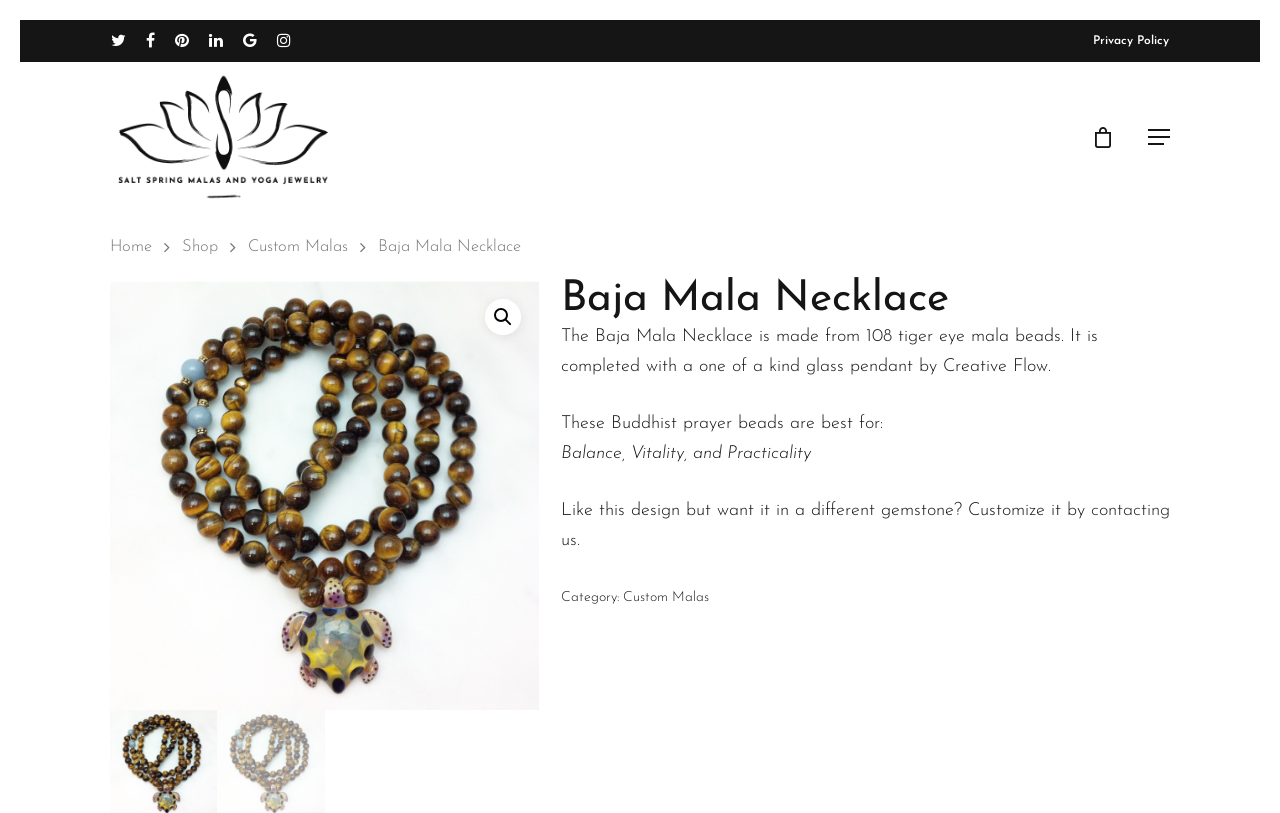Based on the element description, predict the bounding box coordinates (top-left x, top-left y, bottom-right x, bottom-right y) for the UI element in the screenshot: Shop

[0.793, 0.66, 0.834, 0.697]